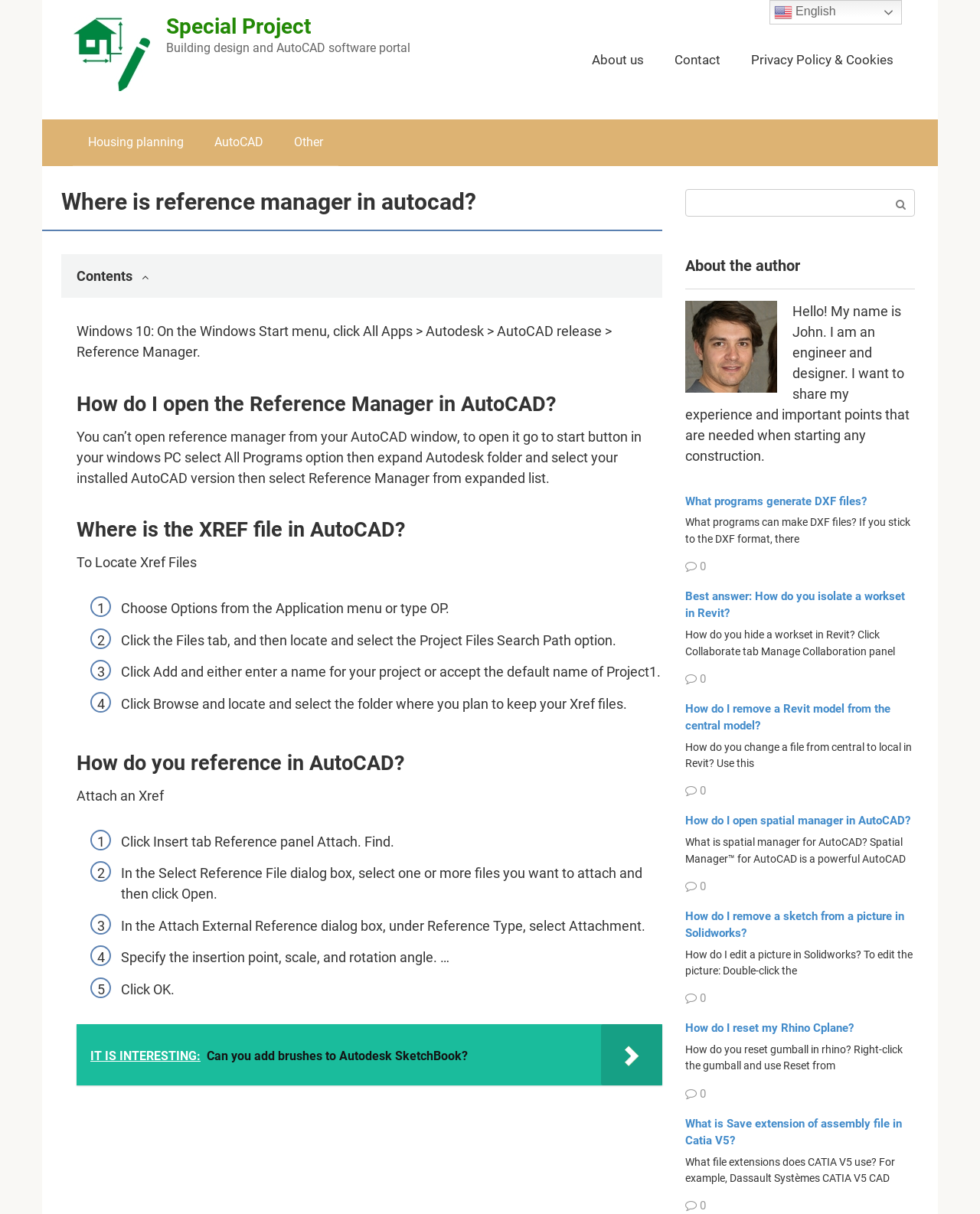Give a succinct answer to this question in a single word or phrase: 
How do you open the Reference Manager in AutoCAD?

From the Windows Start menu